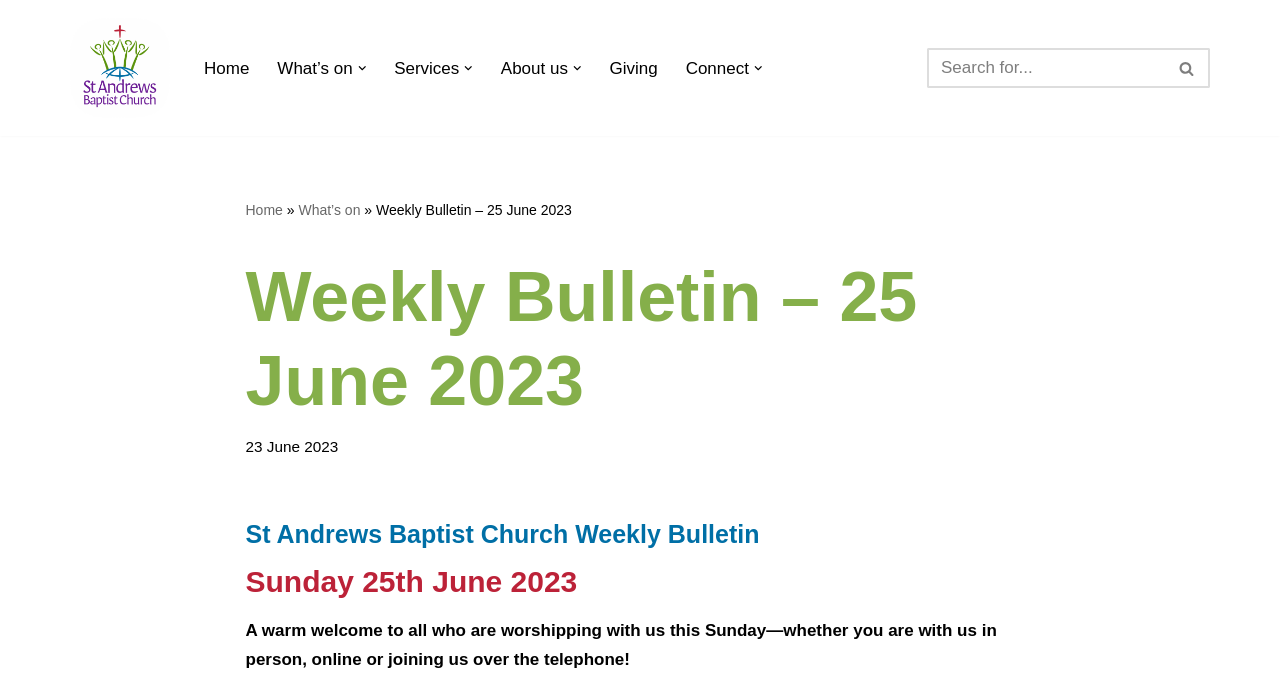What is the tone of the welcome message?
Please provide an in-depth and detailed response to the question.

I determined the tone of the welcome message by reading the text that says 'A warm welcome to all who are worshipping with us this Sunday—whether you are with us in person, online or joining us over the telephone!', which explicitly uses the word 'warm' to describe the welcome.